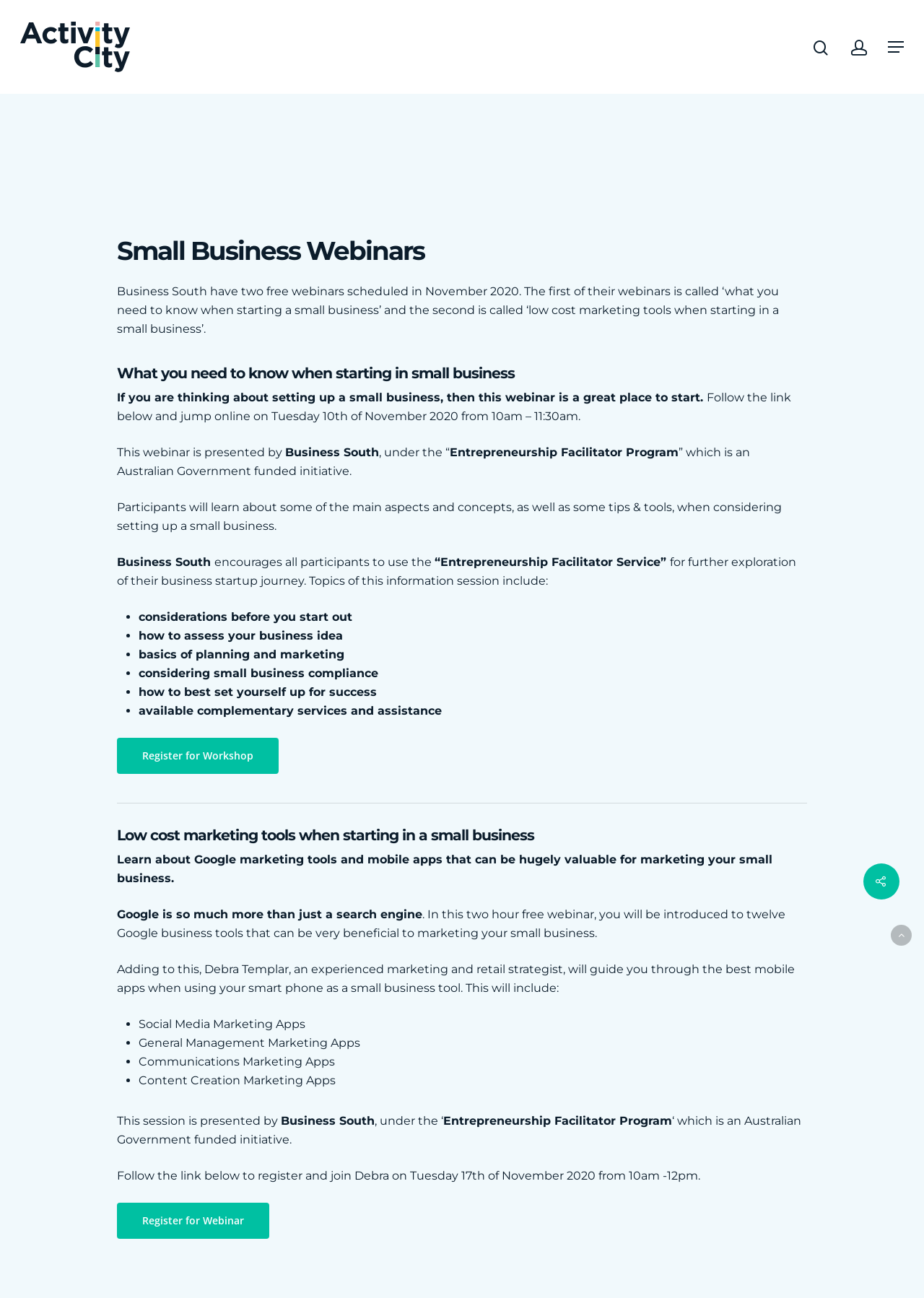Identify the bounding box coordinates of the part that should be clicked to carry out this instruction: "Learn more about Activity City".

[0.022, 0.017, 0.141, 0.056]